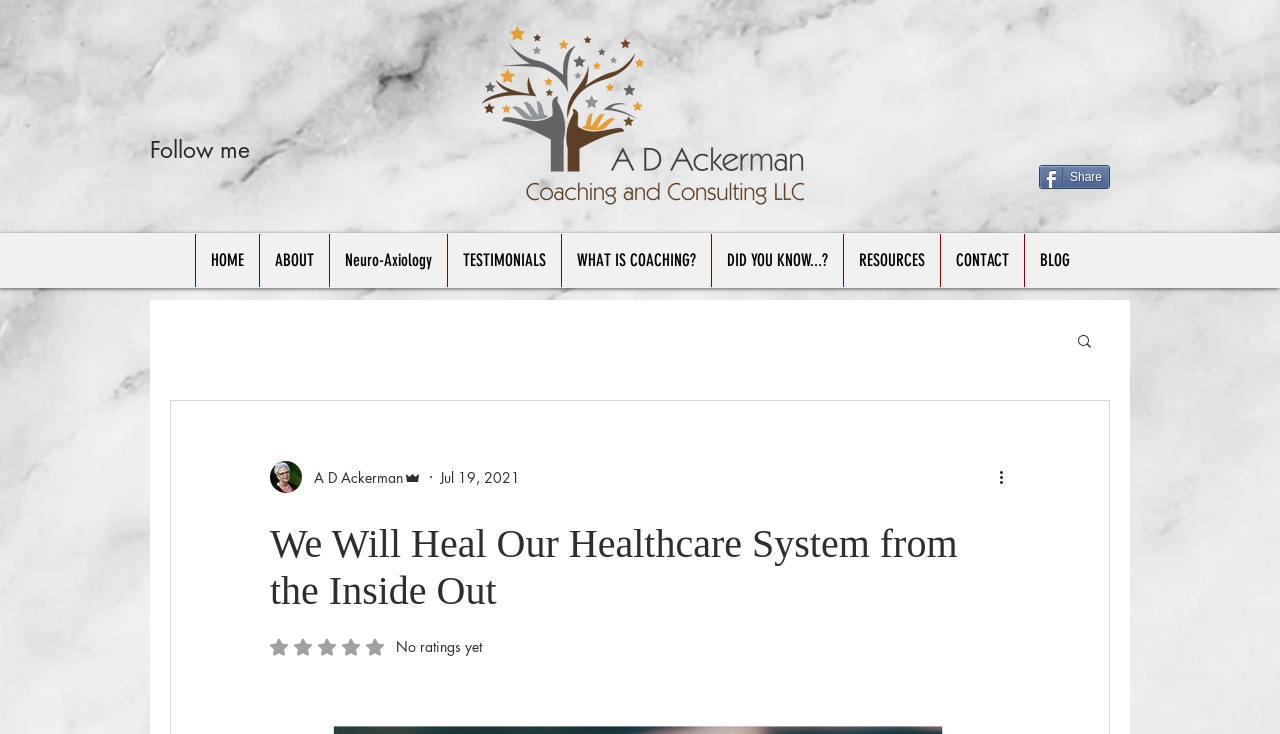Convey a detailed summary of the webpage, mentioning all key elements.

This webpage appears to be a blog or article page focused on healthcare system reform. At the top, there is a logo for AD Ackerman Coaching and Consulting, which features a tree of life design with birds and stars flying from open hands. Below the logo, there is a Twitter tweet and a "Share" button.

On the left side of the page, there is a navigation menu with links to various sections of the website, including "HOME", "ABOUT", "Neuro-Axiology", "TESTIMONIALS", "WHAT IS COACHING?", "DID YOU KNOW...?", "RESOURCES", "CONTACT", and "BLOG". 

In the main content area, there is a heading that reads "We Will Heal Our Healthcare System from the Inside Out". Below this heading, there is an image of the writer, followed by their name, "A D Ackerman", and their title, "Admin". The date "Jul 19, 2021" is also displayed. 

There is a "More actions" button and a rating system with no ratings yet. At the very top of the page, there is a heading that reads "Follow me". A search button is located at the top right corner of the page. Overall, the page appears to be a personal blog or article discussing healthcare system reform, with a focus on empowering individuals and teams to create positive change.